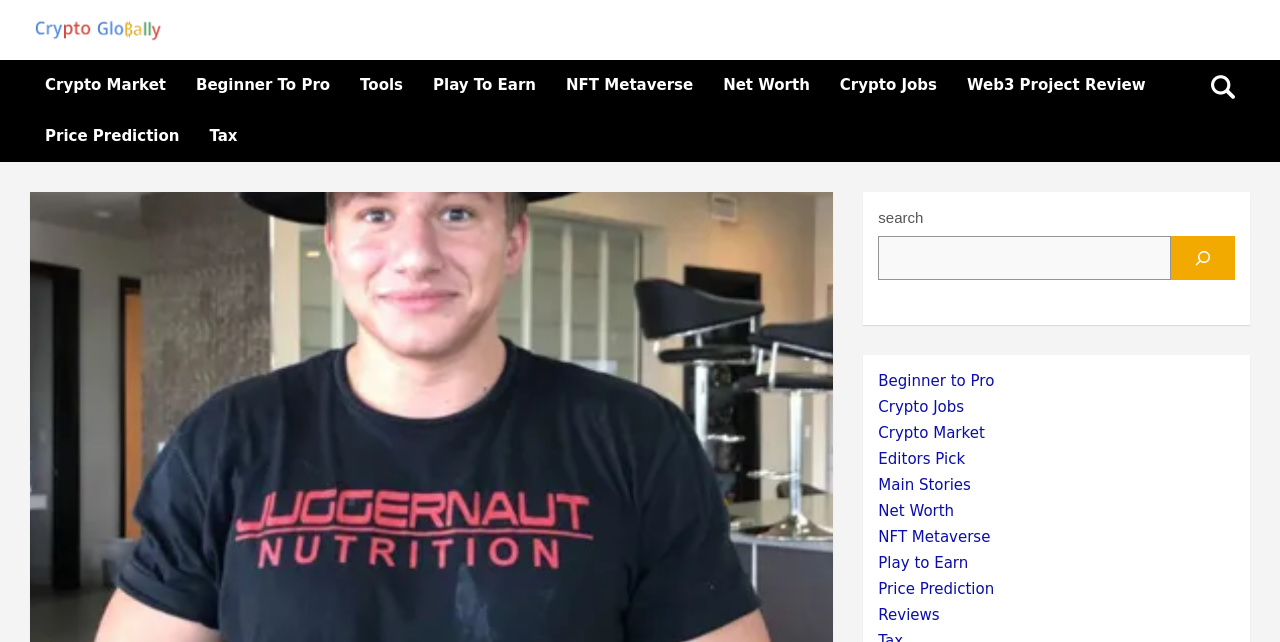Please identify the bounding box coordinates of the clickable area that will fulfill the following instruction: "Get tickets online". The coordinates should be in the format of four float numbers between 0 and 1, i.e., [left, top, right, bottom].

None